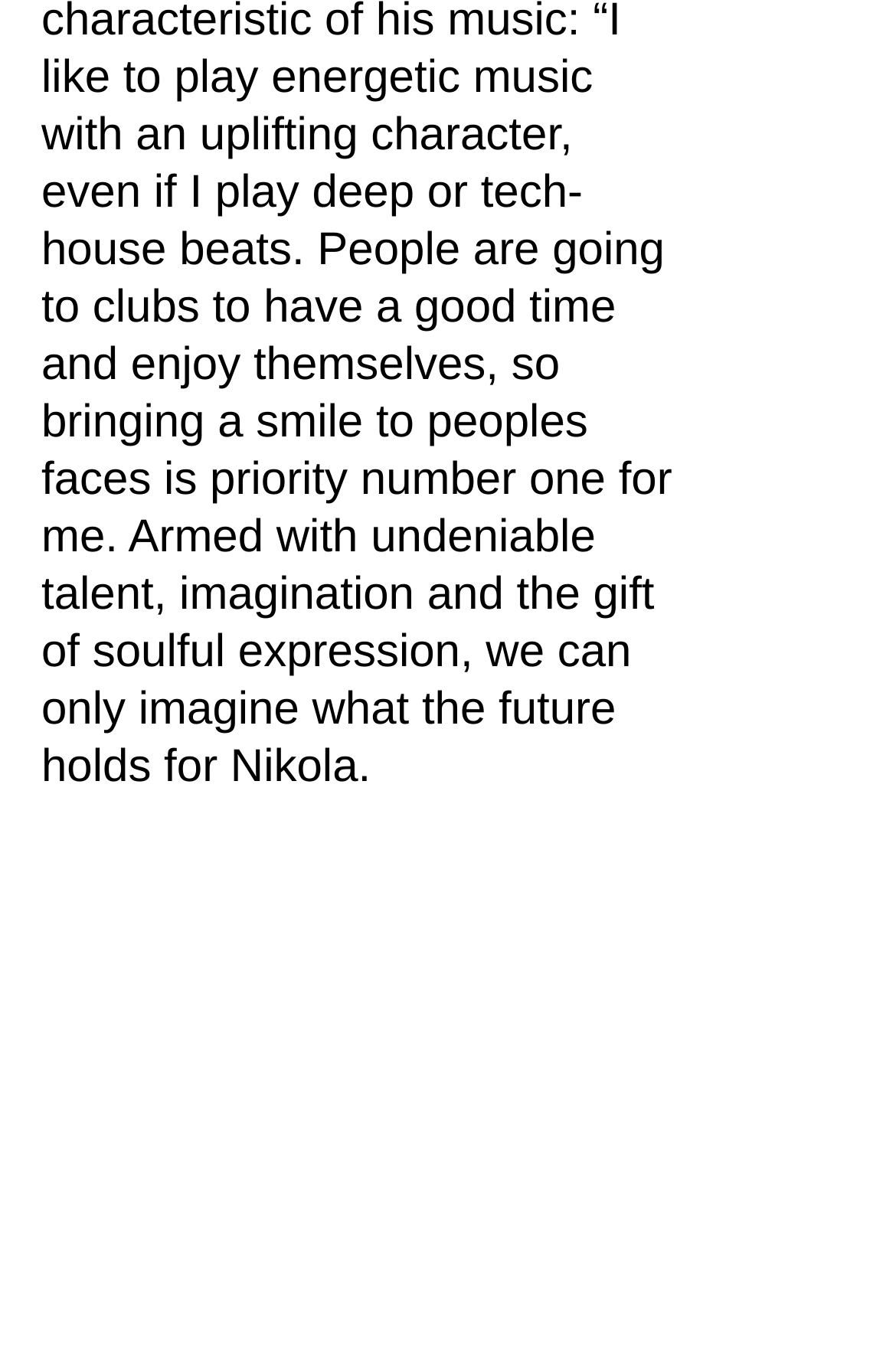Refer to the image and provide an in-depth answer to the question:
How many links are in the social bar?

I counted the number of links in the social bar section, and there are five links in total. These links correspond to the social media platforms listed, which are SoundCloud, YouTube, Facebook, Bandcamp, and Beatport.